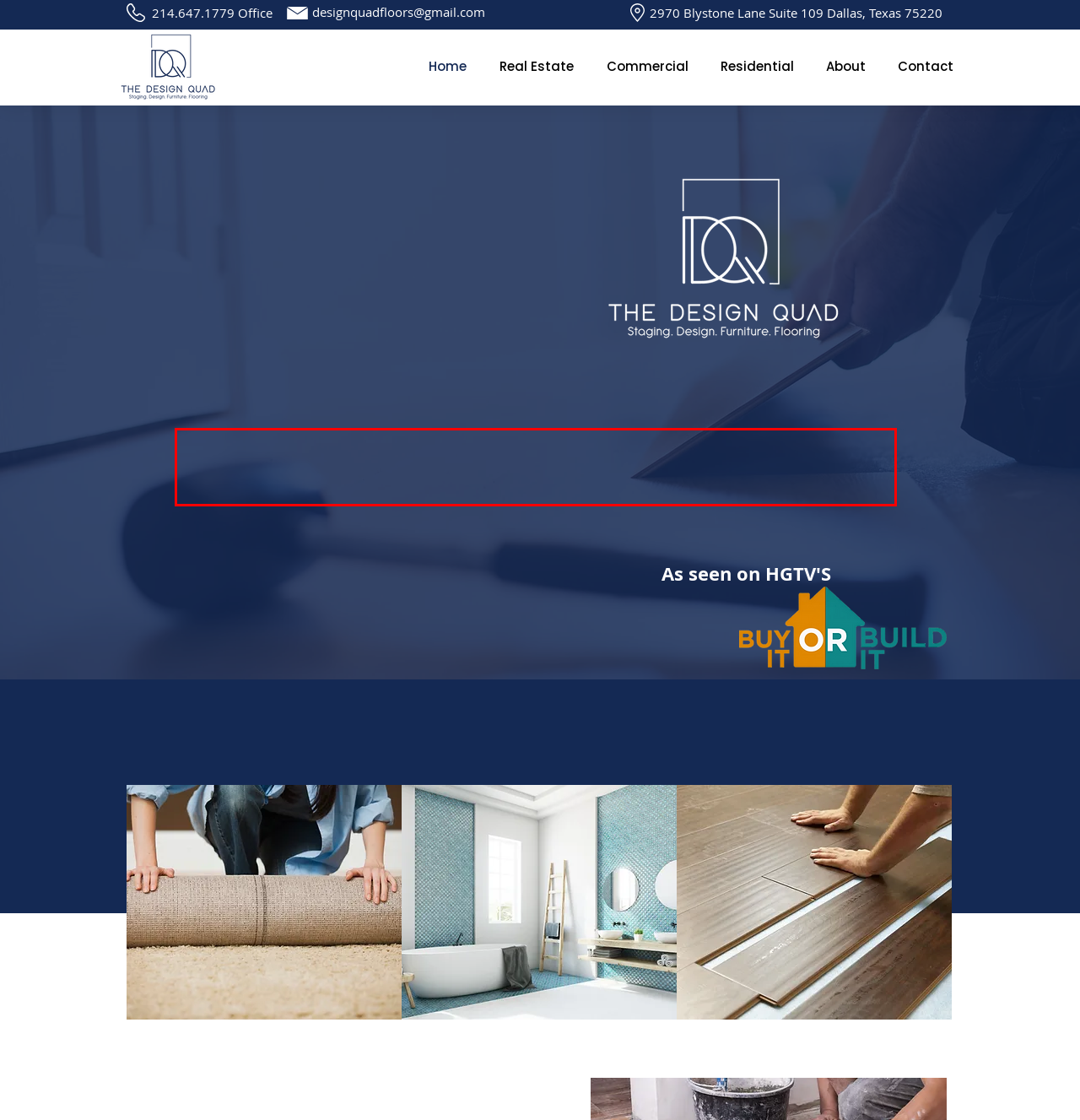You are provided with a screenshot of a webpage that includes a UI element enclosed in a red rectangle. Extract the text content inside this red rectangle.

Our team of knowledgeable Flooring Specialists are ready to help you navigate the vast world of Flooring at your convenience. In the comfort of your own home, you can shop our inventory, get a FREE ESTIMATE, and feel confident that you are getting the best value in the Dallas Fort Worth Metroplex.